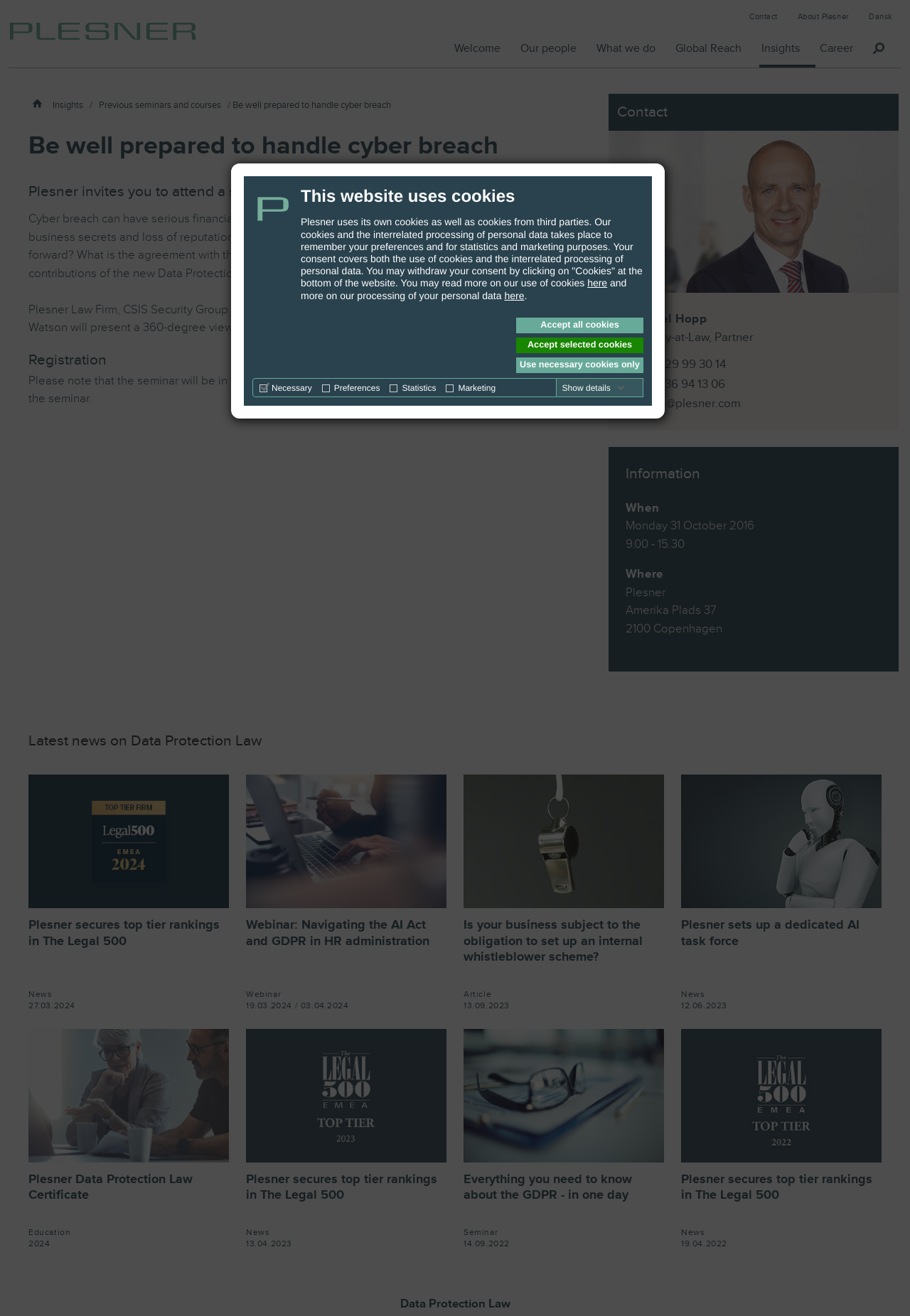Please determine the bounding box coordinates, formatted as (top-left x, top-left y, bottom-right x, bottom-right y), with all values as floating point numbers between 0 and 1. Identify the bounding box of the region described as: Show details

[0.615, 0.29, 0.69, 0.299]